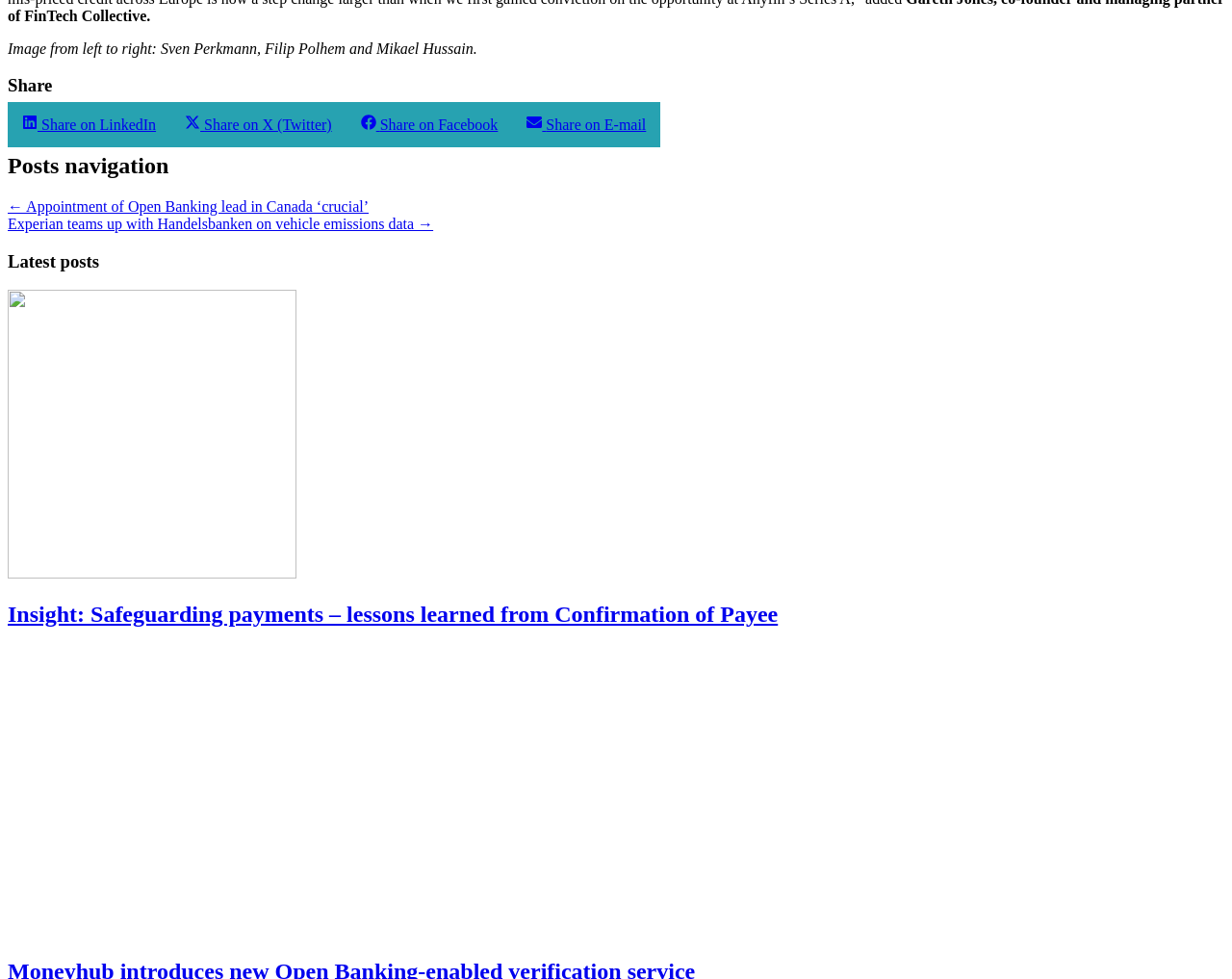Locate the bounding box coordinates of the area to click to fulfill this instruction: "Read Moneyhub introduces new Open Banking-enabled verification service". The bounding box should be presented as four float numbers between 0 and 1, in the order [left, top, right, bottom].

[0.006, 0.942, 0.241, 0.959]